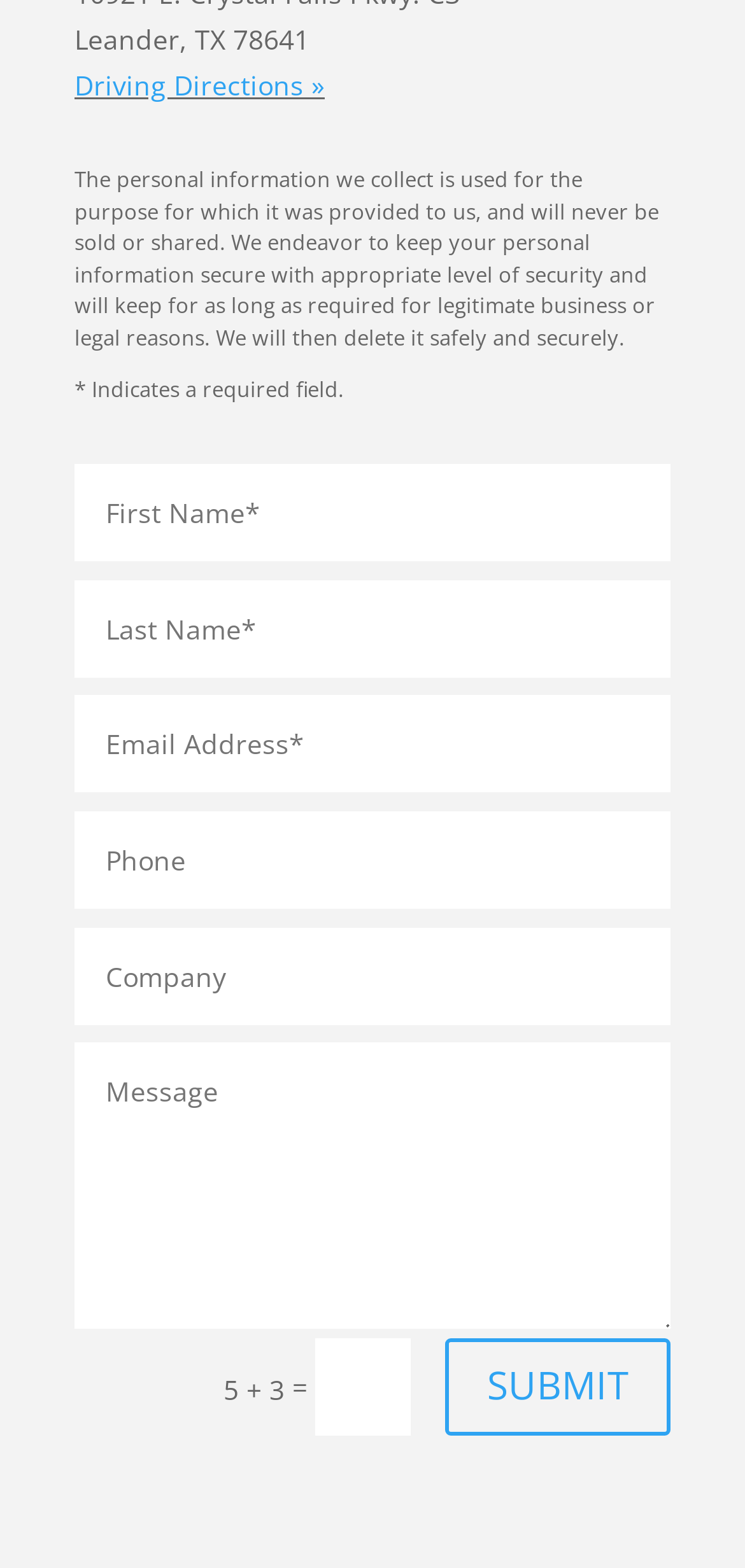Please identify the bounding box coordinates of the element that needs to be clicked to perform the following instruction: "Enter address".

[0.101, 0.296, 0.9, 0.358]